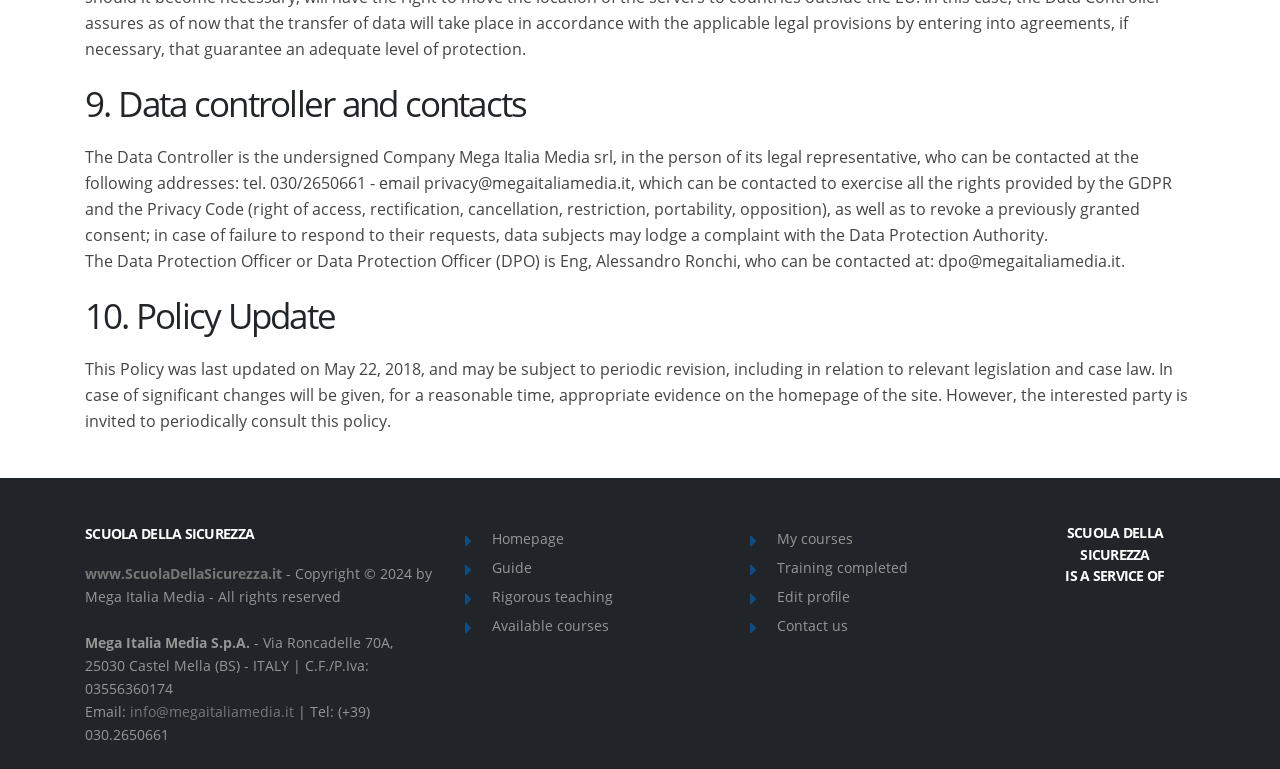Determine the bounding box coordinates of the clickable element to achieve the following action: 'Edit your profile'. Provide the coordinates as four float values between 0 and 1, formatted as [left, top, right, bottom].

[0.607, 0.763, 0.664, 0.788]